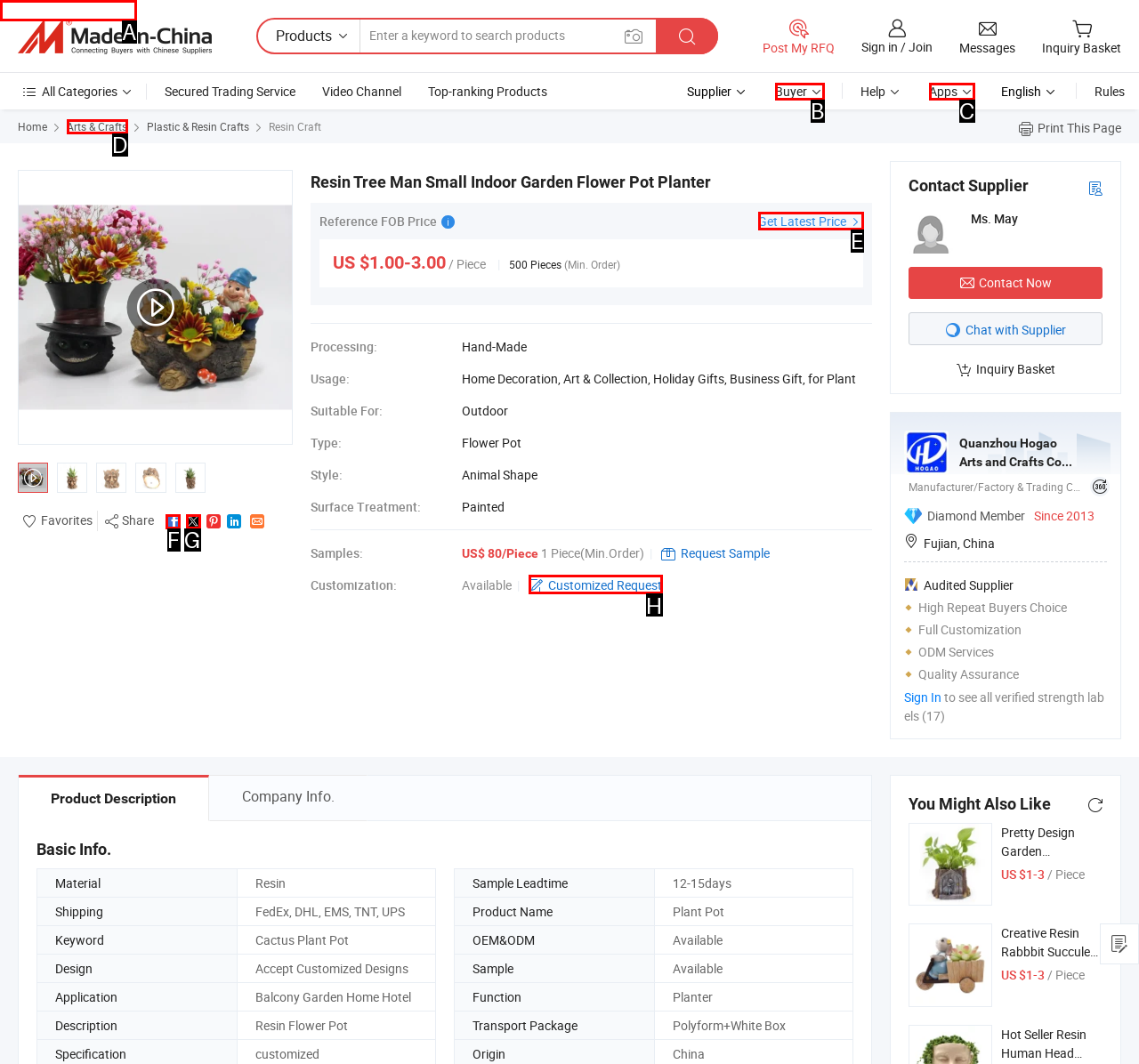Identify the letter of the UI element you need to select to accomplish the task: Get latest price.
Respond with the option's letter from the given choices directly.

E